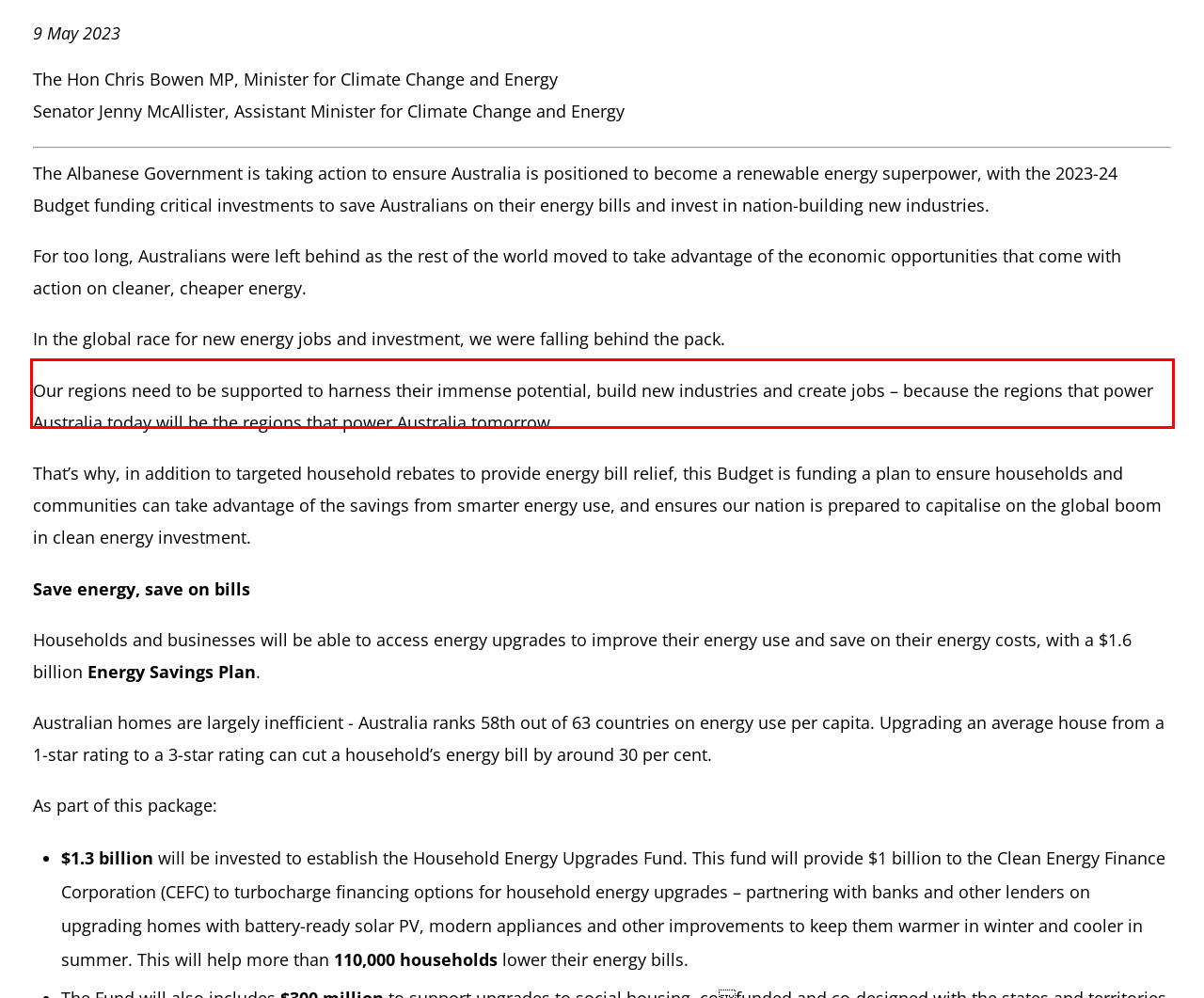Given a screenshot of a webpage, identify the red bounding box and perform OCR to recognize the text within that box.

Our regions need to be supported to harness their immense potential, build new industries and create jobs – because the regions that power Australia today will be the regions that power Australia tomorrow.